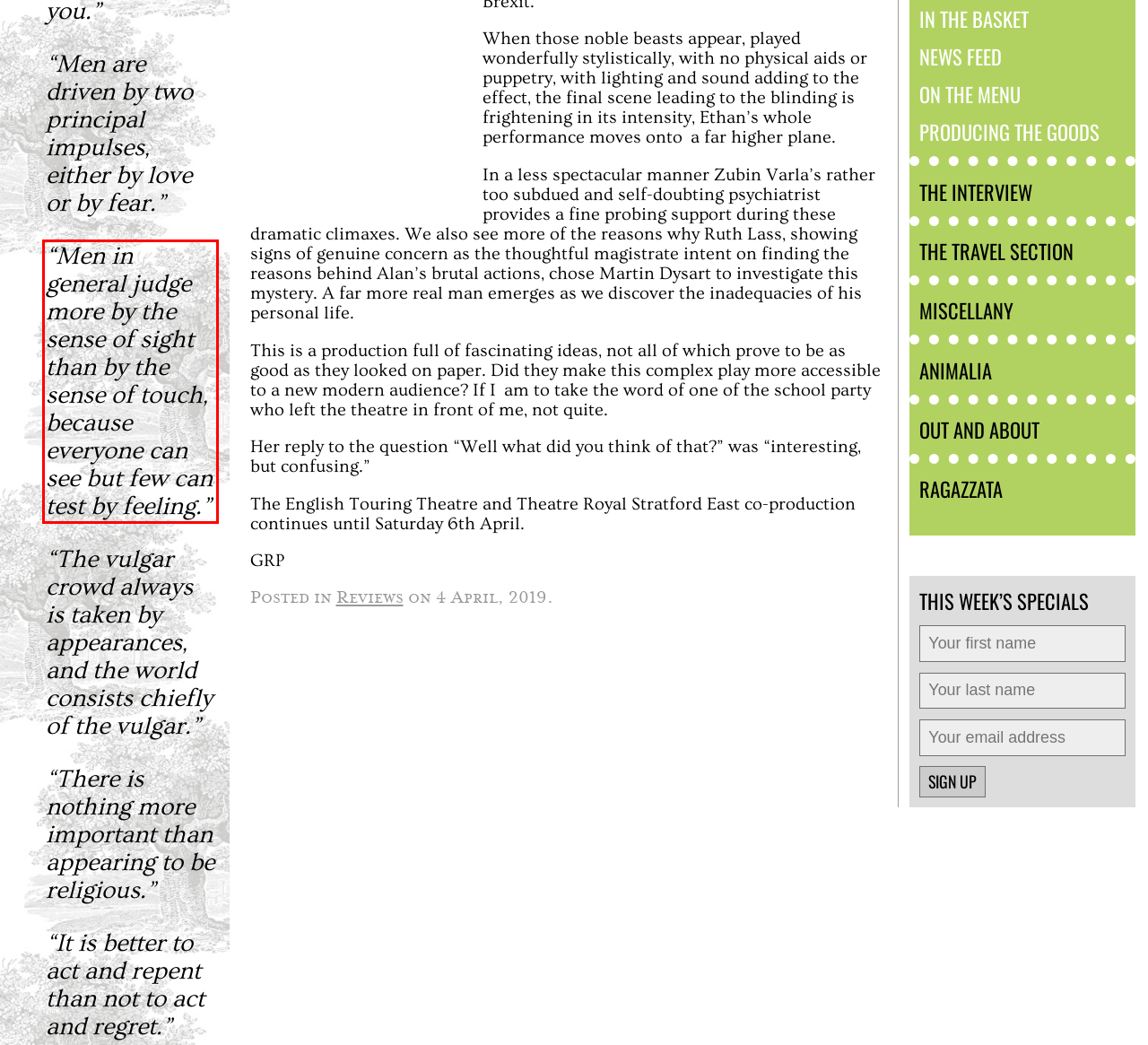Look at the provided screenshot of the webpage and perform OCR on the text within the red bounding box.

“Men in general judge more by the sense of sight than by the sense of touch, because everyone can see but few can test by feeling.”